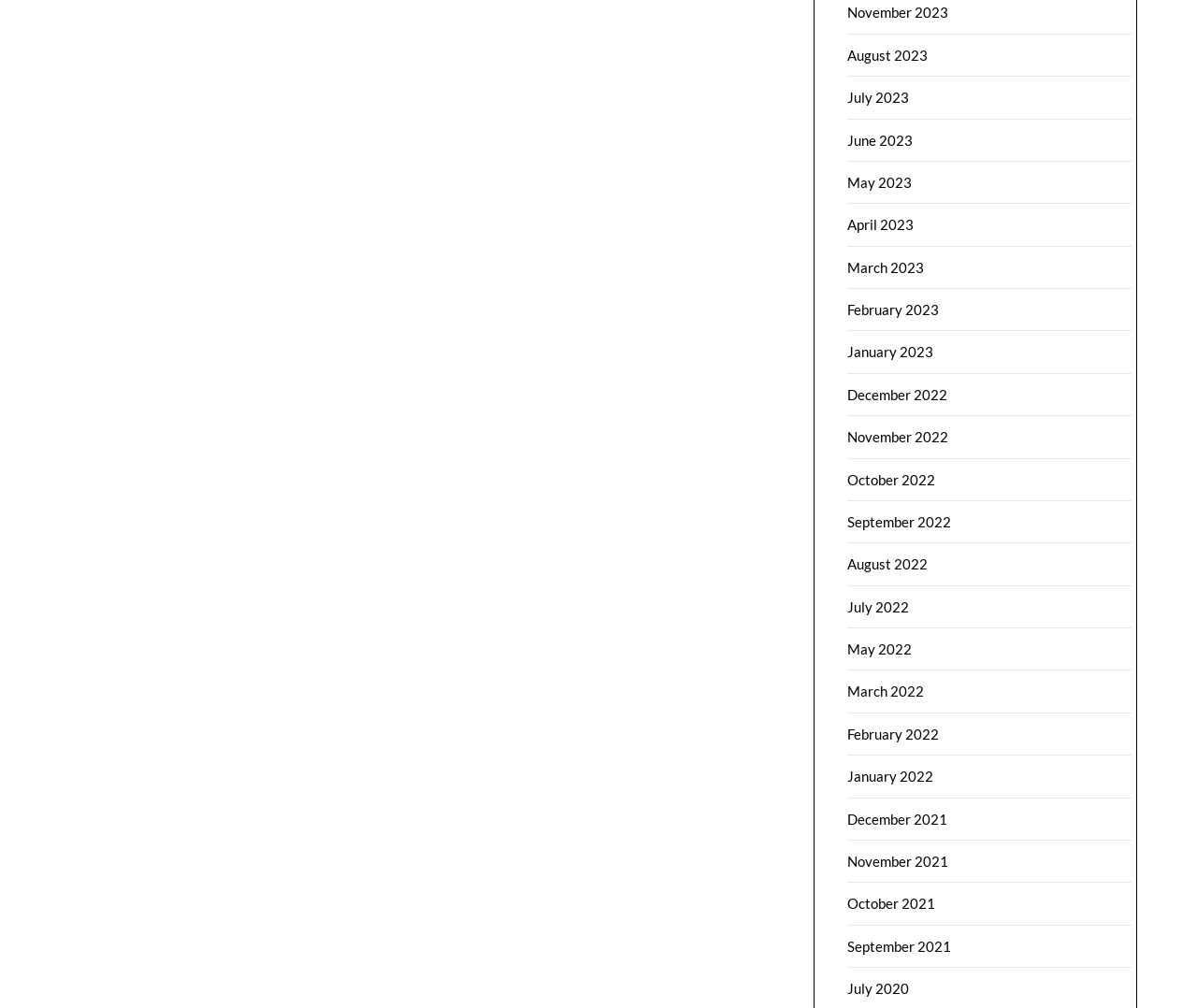How many months are listed in 2022?
Look at the image and respond with a one-word or short-phrase answer.

12